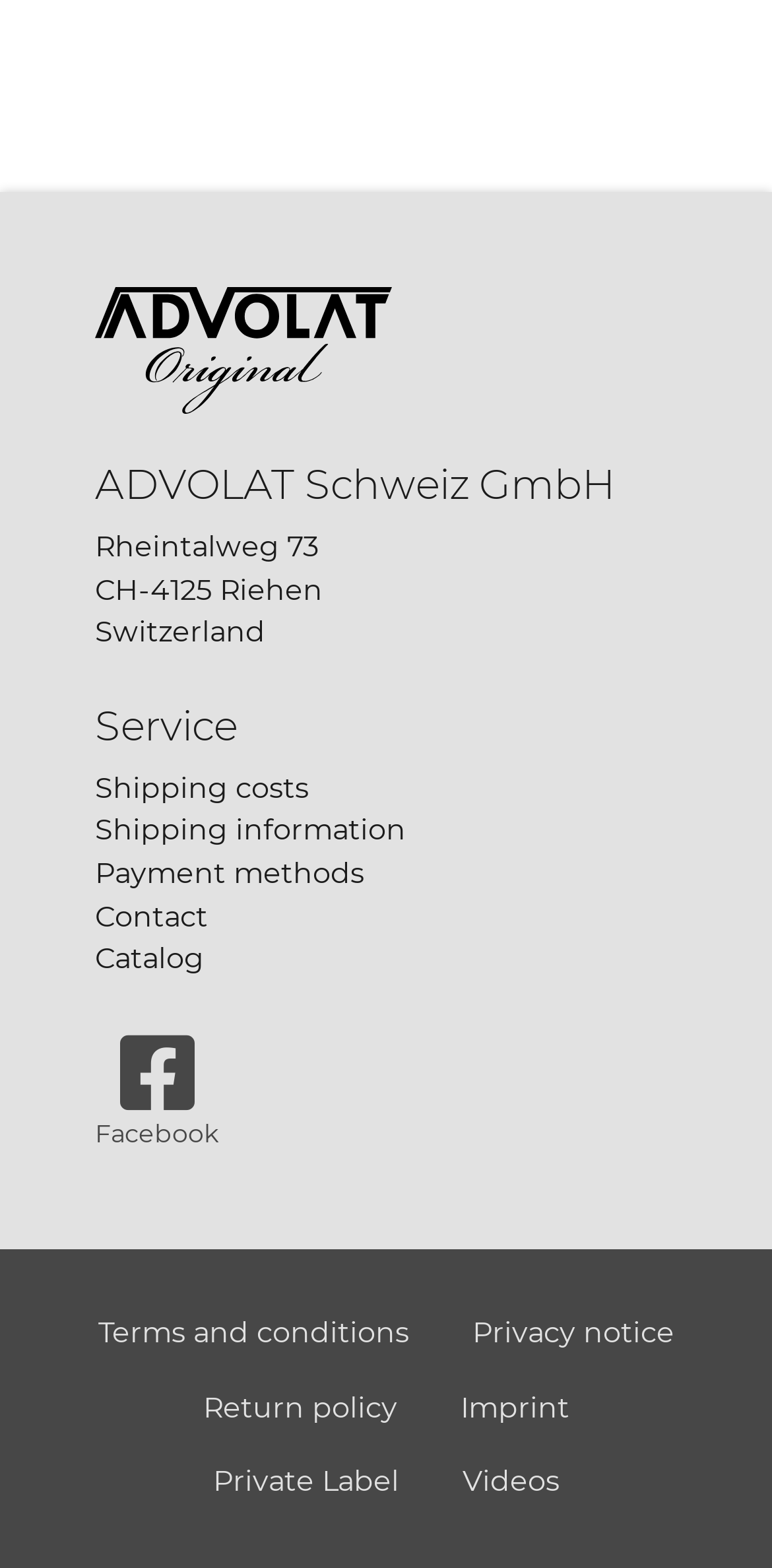Specify the bounding box coordinates of the area to click in order to execute this command: 'Contact us'. The coordinates should consist of four float numbers ranging from 0 to 1, and should be formatted as [left, top, right, bottom].

[0.123, 0.571, 0.877, 0.599]